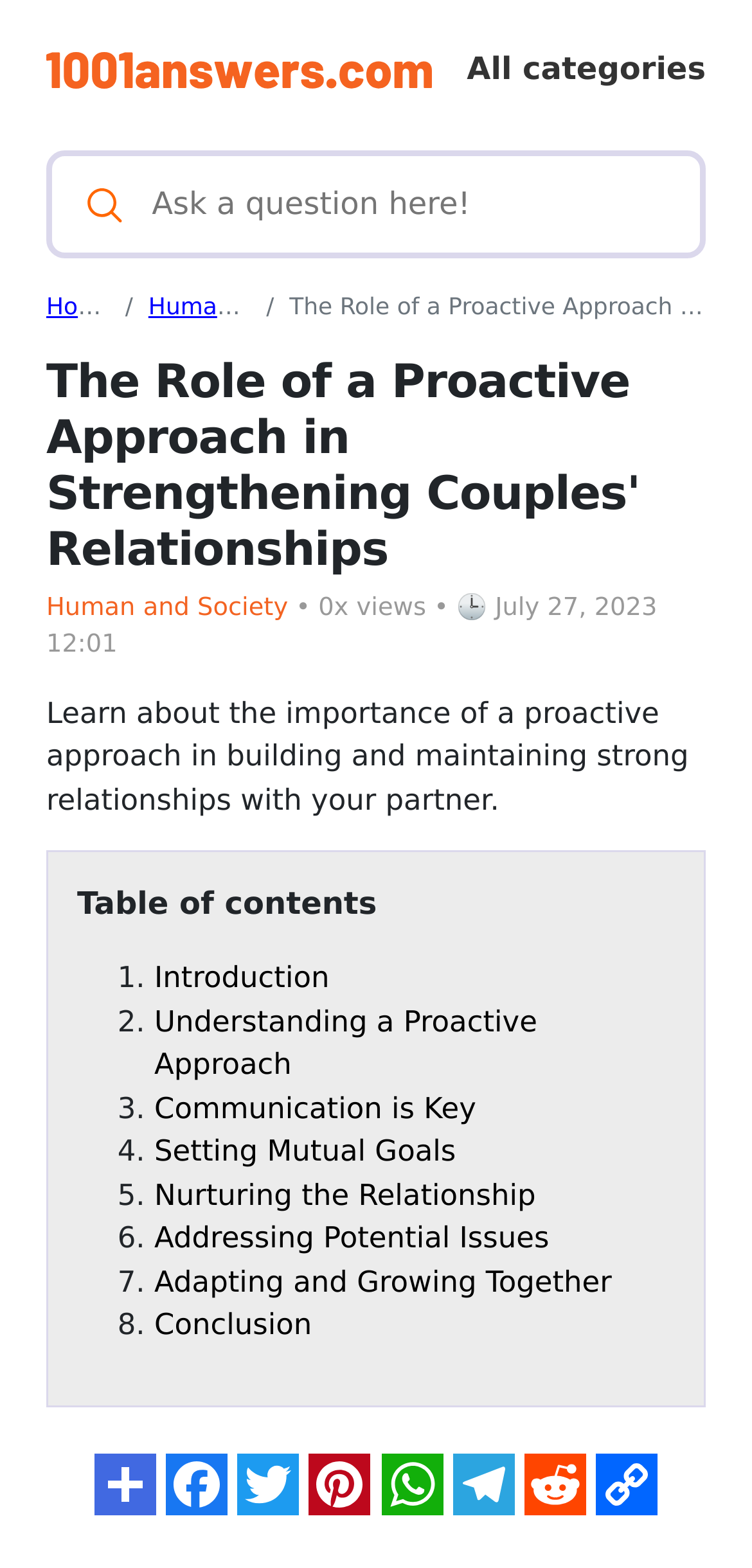How many sections are listed in the table of contents?
Using the image provided, answer with just one word or phrase.

8